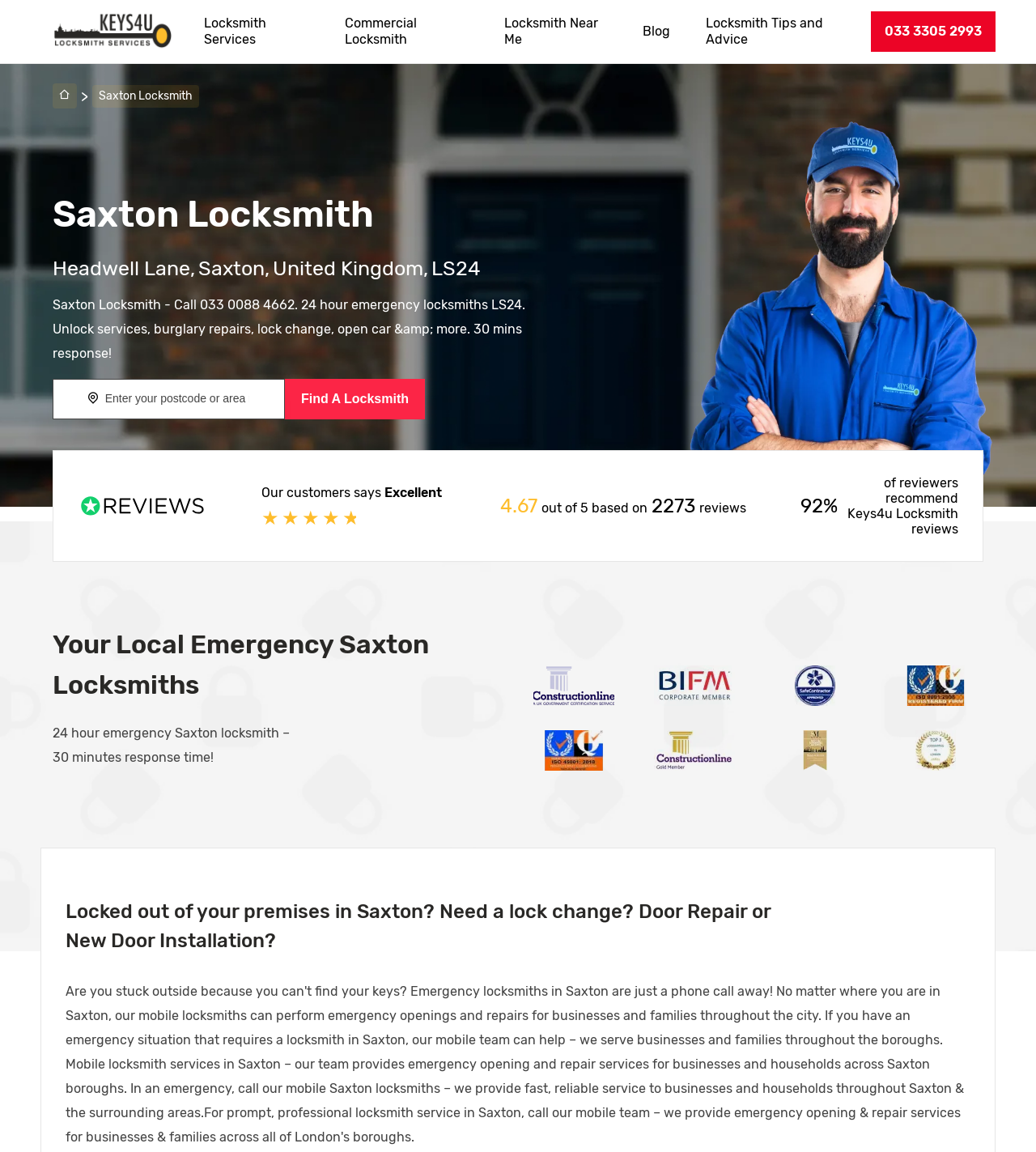Given the webpage screenshot and the description, determine the bounding box coordinates (top-left x, top-left y, bottom-right x, bottom-right y) that define the location of the UI element matching this description: alt="logo-k4u"

[0.051, 0.01, 0.168, 0.045]